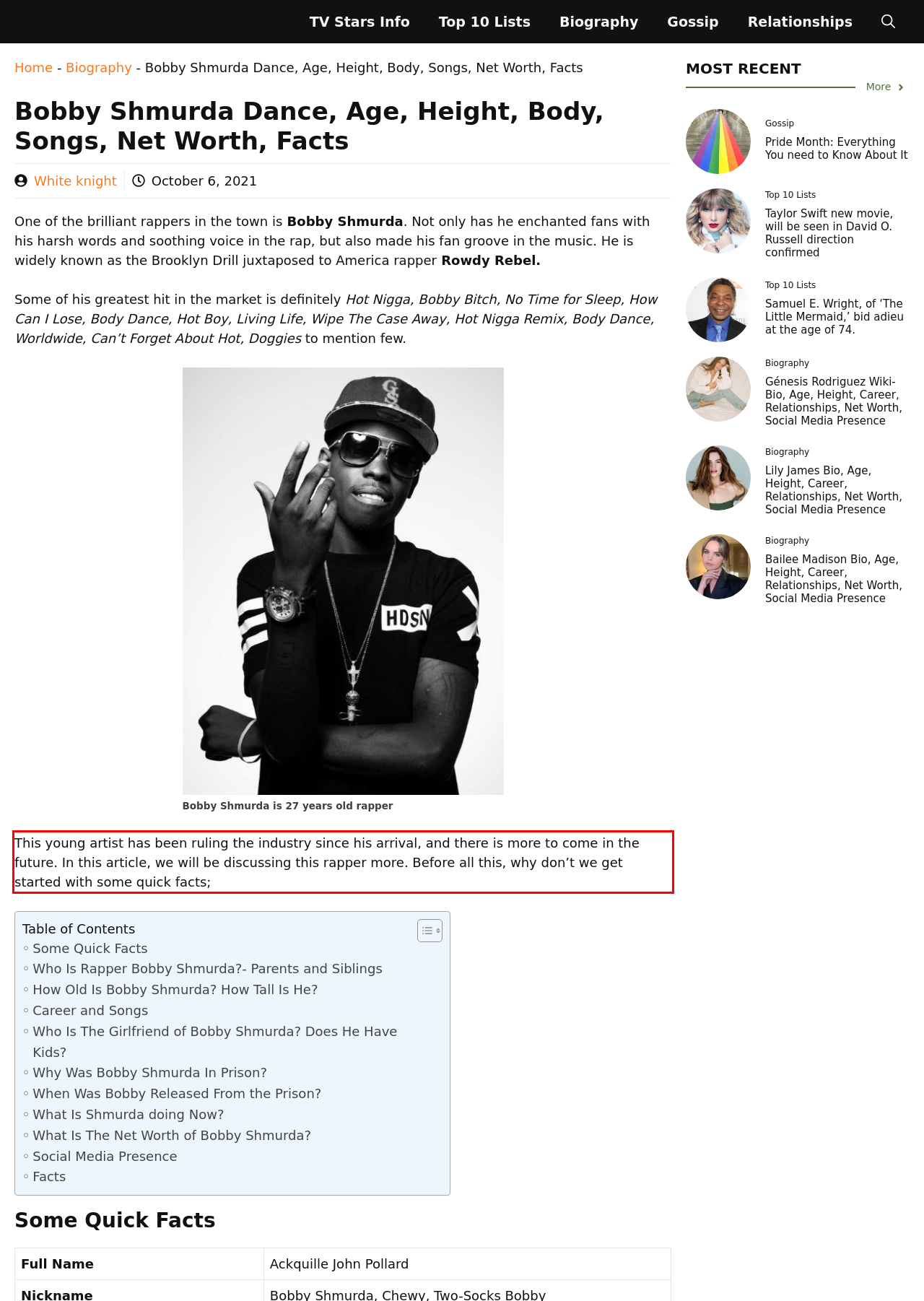You are given a webpage screenshot with a red bounding box around a UI element. Extract and generate the text inside this red bounding box.

This young artist has been ruling the industry since his arrival, and there is more to come in the future. In this article, we will be discussing this rapper more. Before all this, why don’t we get started with some quick facts;